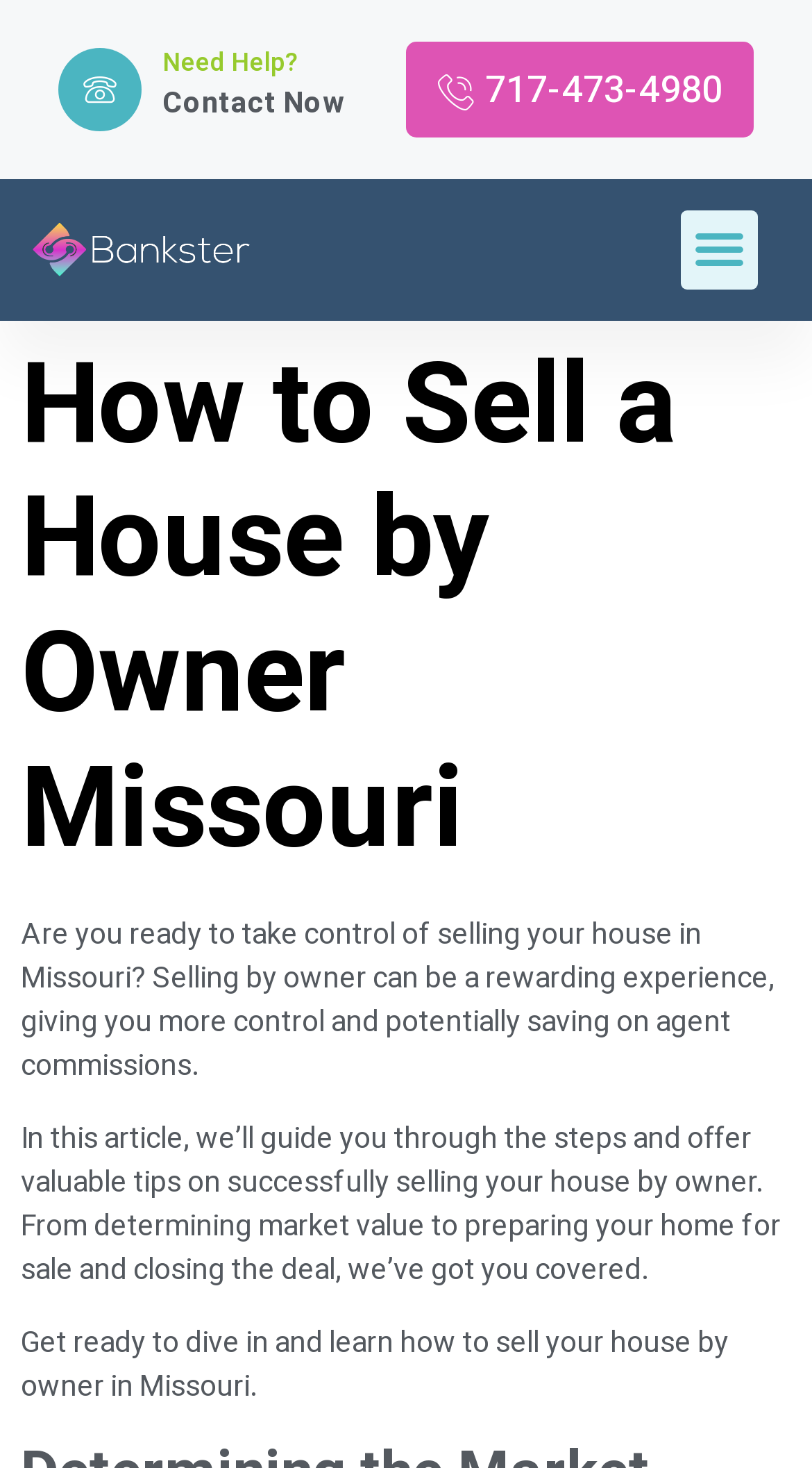What is the topic of the header section?
Could you answer the question in a detailed manner, providing as much information as possible?

I identified the topic of the header section by reading the heading element which contains the text 'How to Sell a House by Owner Missouri', indicating that the header section is about selling houses by owner in the state of Missouri.